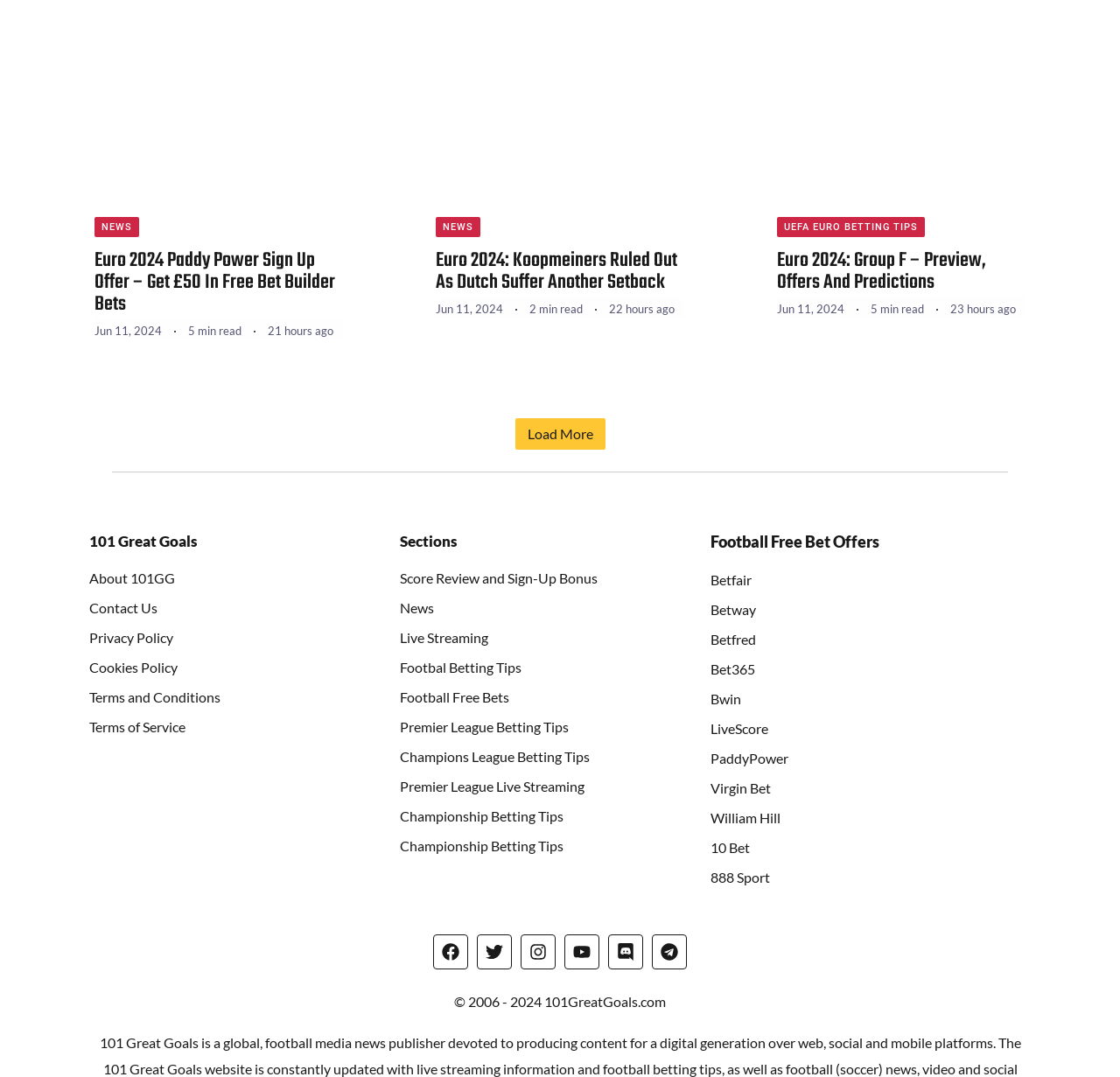What is the topic of the news articles on the webpage?
Please provide a single word or phrase as the answer based on the screenshot.

Football